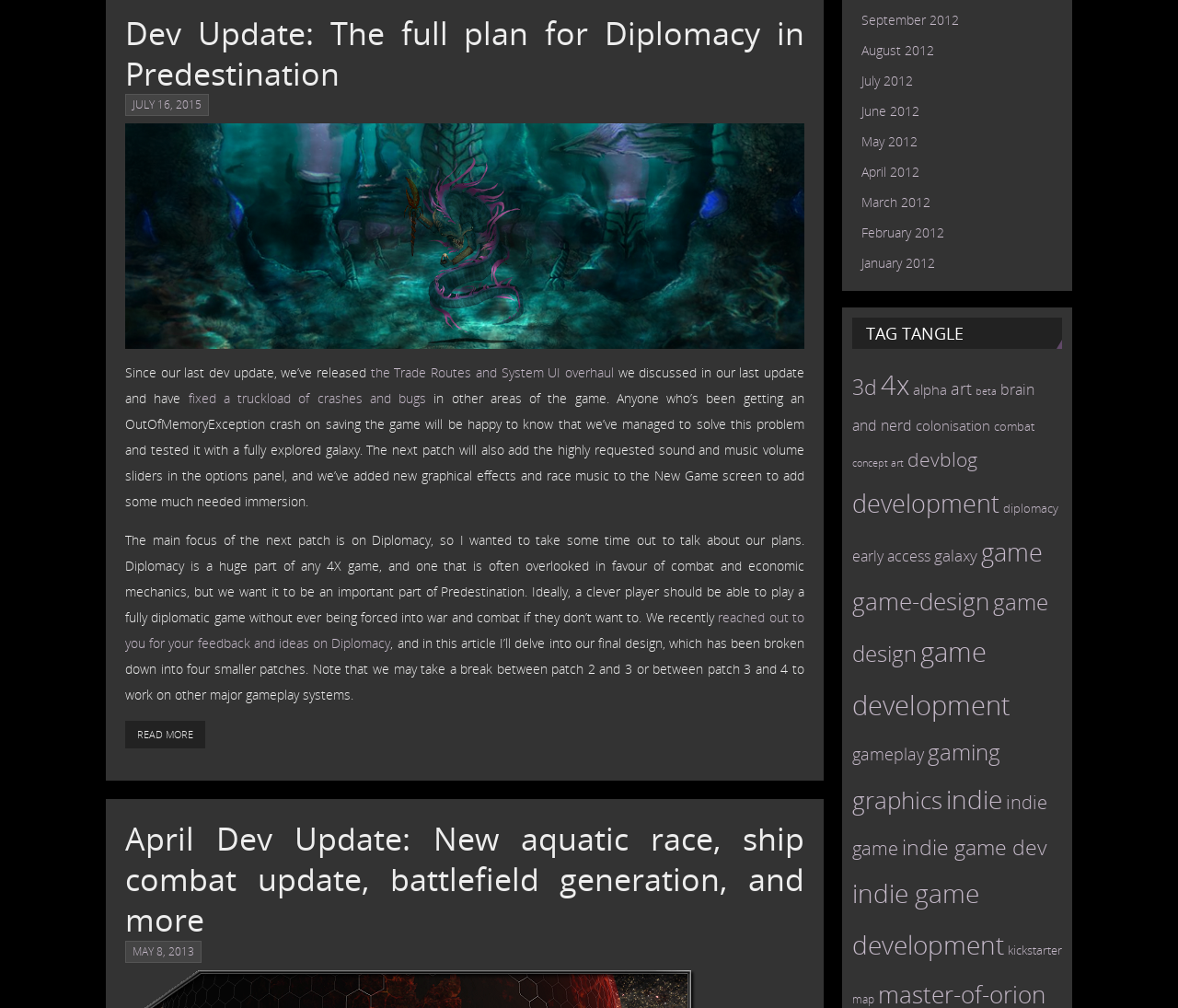Locate the bounding box coordinates of the clickable element to fulfill the following instruction: "Browse posts from July 2012". Provide the coordinates as four float numbers between 0 and 1 in the format [left, top, right, bottom].

[0.731, 0.071, 0.775, 0.089]